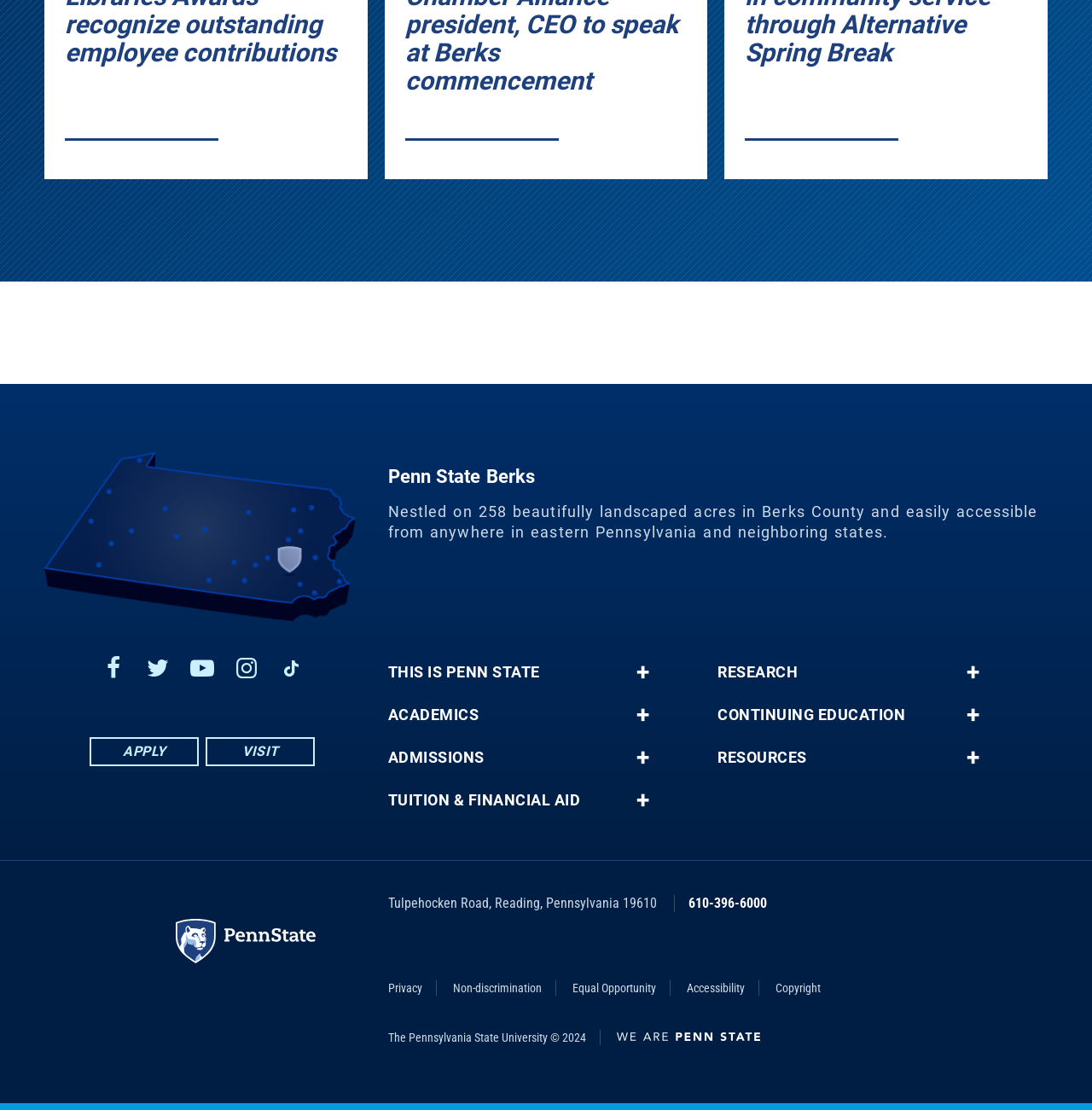What is the phone number of Penn State Berks? Examine the screenshot and reply using just one word or a brief phrase.

610-396-6000